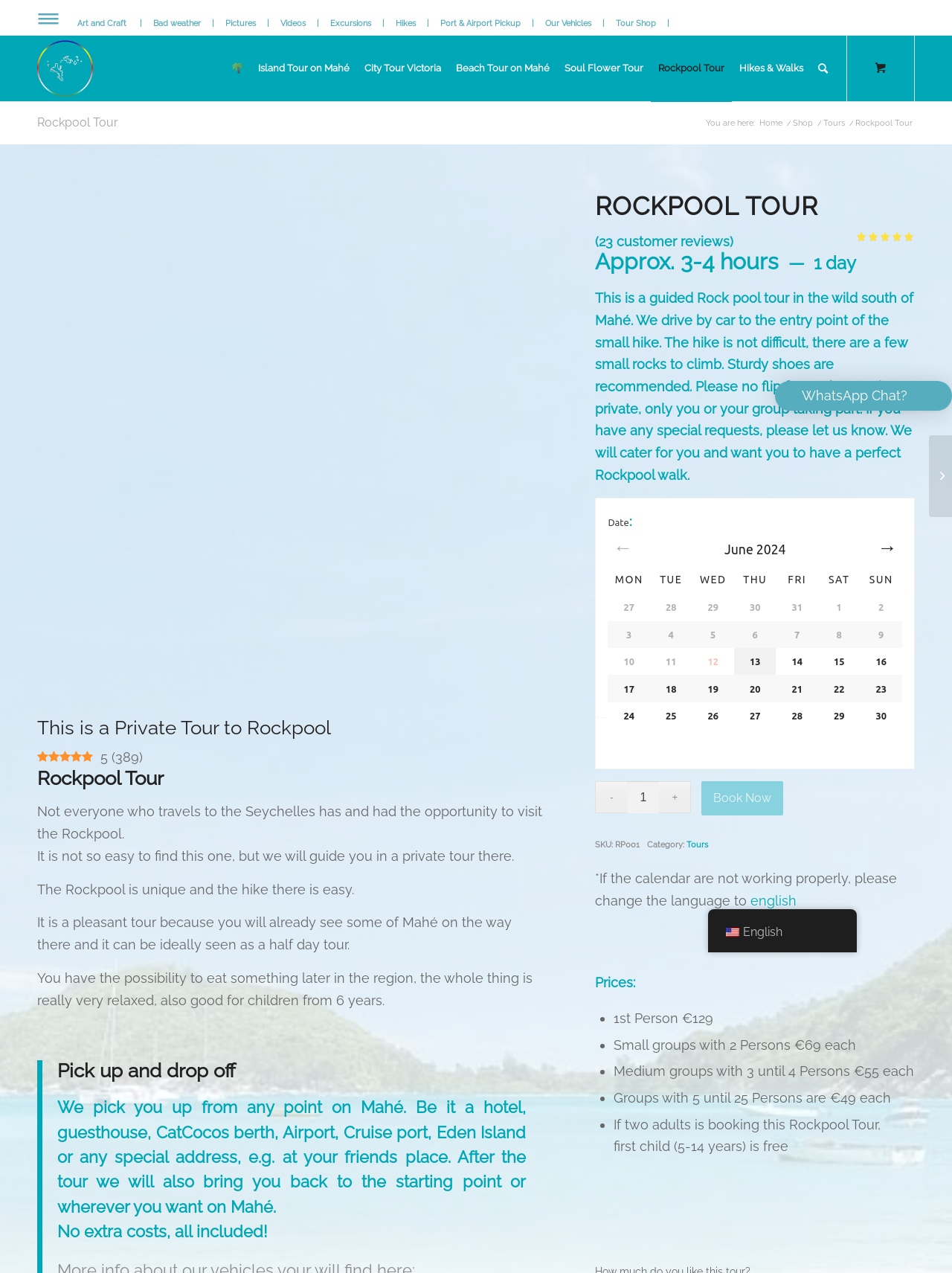How long does the Rockpool tour take?
Using the information from the image, provide a comprehensive answer to the question.

The duration of the Rockpool tour is mentioned in the webpage as 'Approx. 3-4 hours', which indicates that the tour takes around three to four hours to complete.